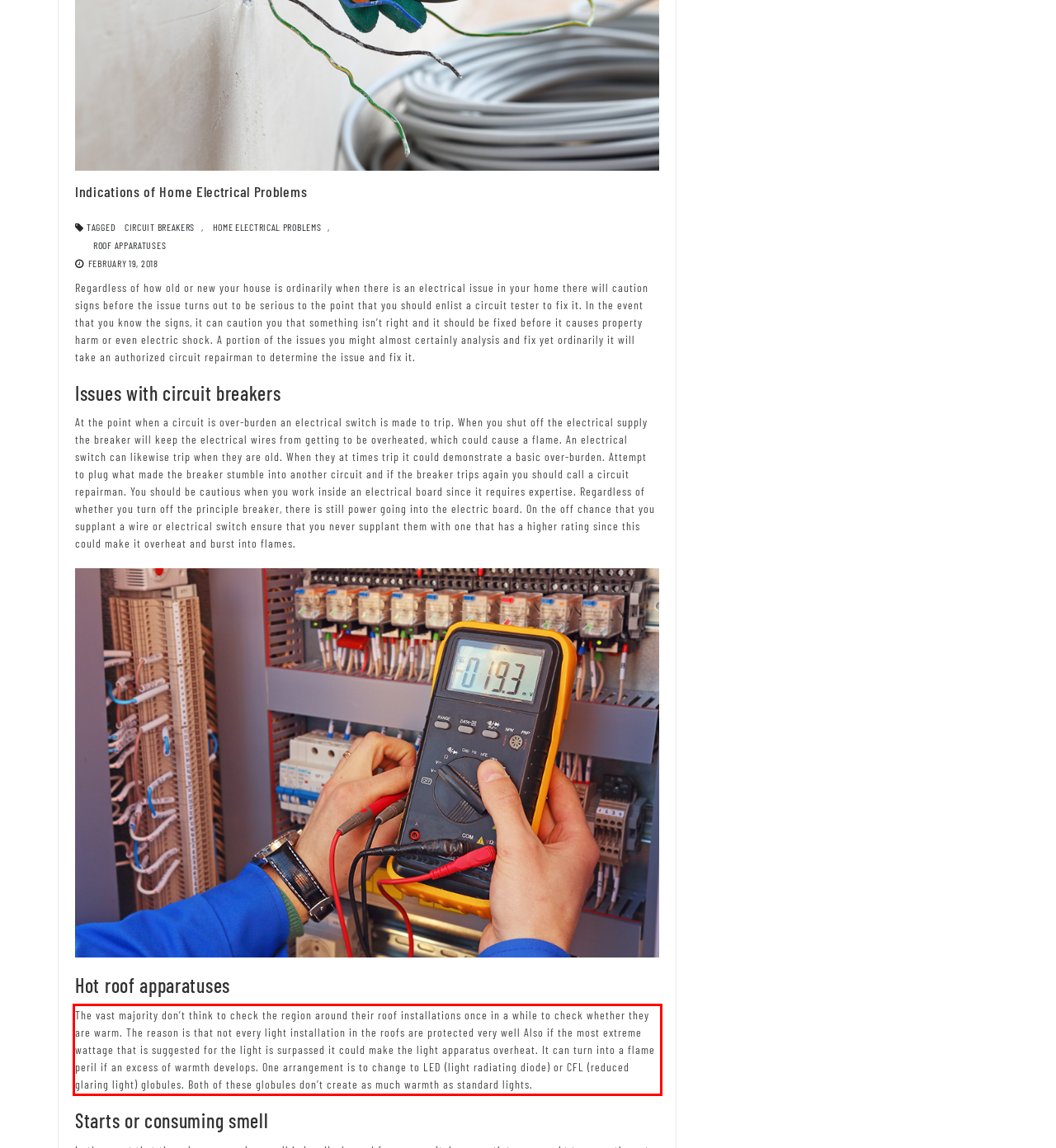You have a screenshot of a webpage with a red bounding box. Identify and extract the text content located inside the red bounding box.

The vast majority don’t think to check the region around their roof installations once in a while to check whether they are warm. The reason is that not every light installation in the roofs are protected very well Also if the most extreme wattage that is suggested for the light is surpassed it could make the light apparatus overheat. It can turn into a flame peril if an excess of warmth develops. One arrangement is to change to LED (light radiating diode) or CFL (reduced glaring light) globules. Both of these globules don’t create as much warmth as standard lights.